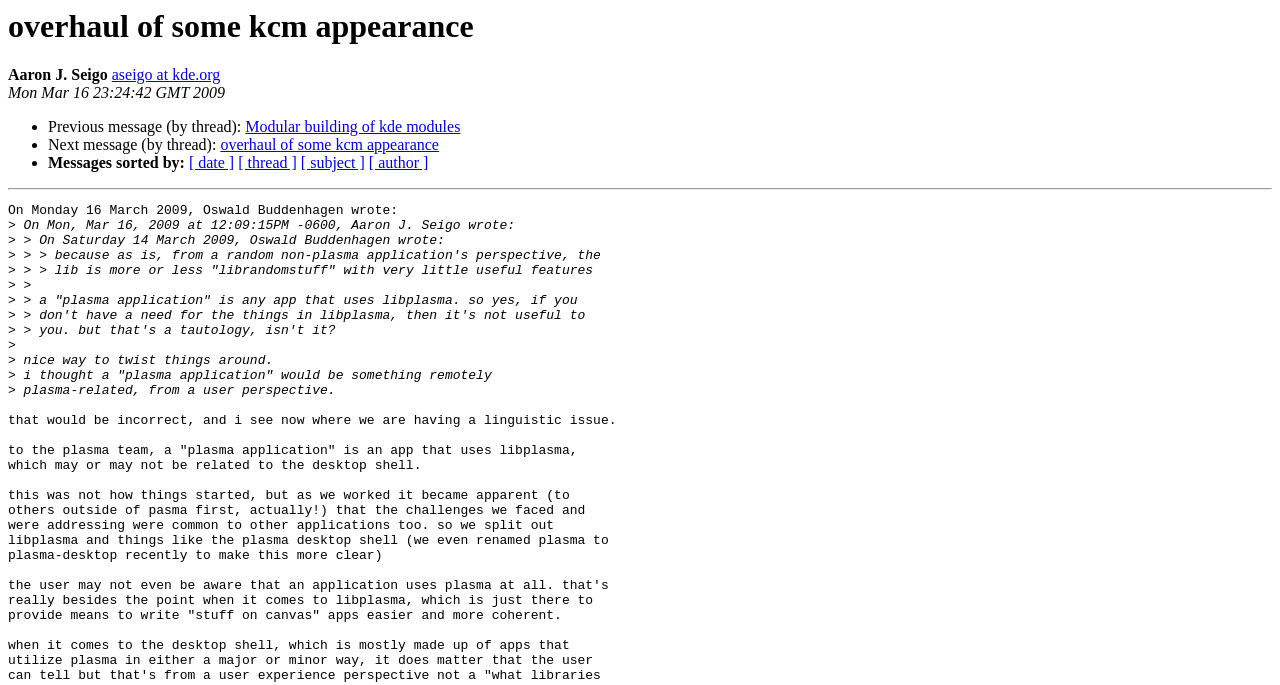Create a detailed narrative of the webpage’s visual and textual elements.

This webpage appears to be a forum or mailing list discussion thread. At the top, there is a heading that reads "overhaul of some kcm appearance". Below the heading, there is a section that displays the author's name, "Aaron J. Seigo", and their email address, "aseigo at kde.org". The date and time of the post, "Mon Mar 16 23:24:42 GMT 2009", is also shown.

Following this section, there are three bullet points with links to previous and next messages in the thread, as well as a link to the current message. Below these links, there are more links that allow users to sort messages by date, thread, subject, or author.

A horizontal separator line divides the top section from the main content. The main content consists of a series of quotes and responses from different users, including Oswald Buddenhagen and Aaron J. Seigo. The quotes are indented and formatted to show the hierarchy of the conversation. The text discusses topics such as the definition of a "plasma application" and the features of a library.

There are no images on the page. The overall layout is focused on displaying the conversation thread in a clear and readable format.